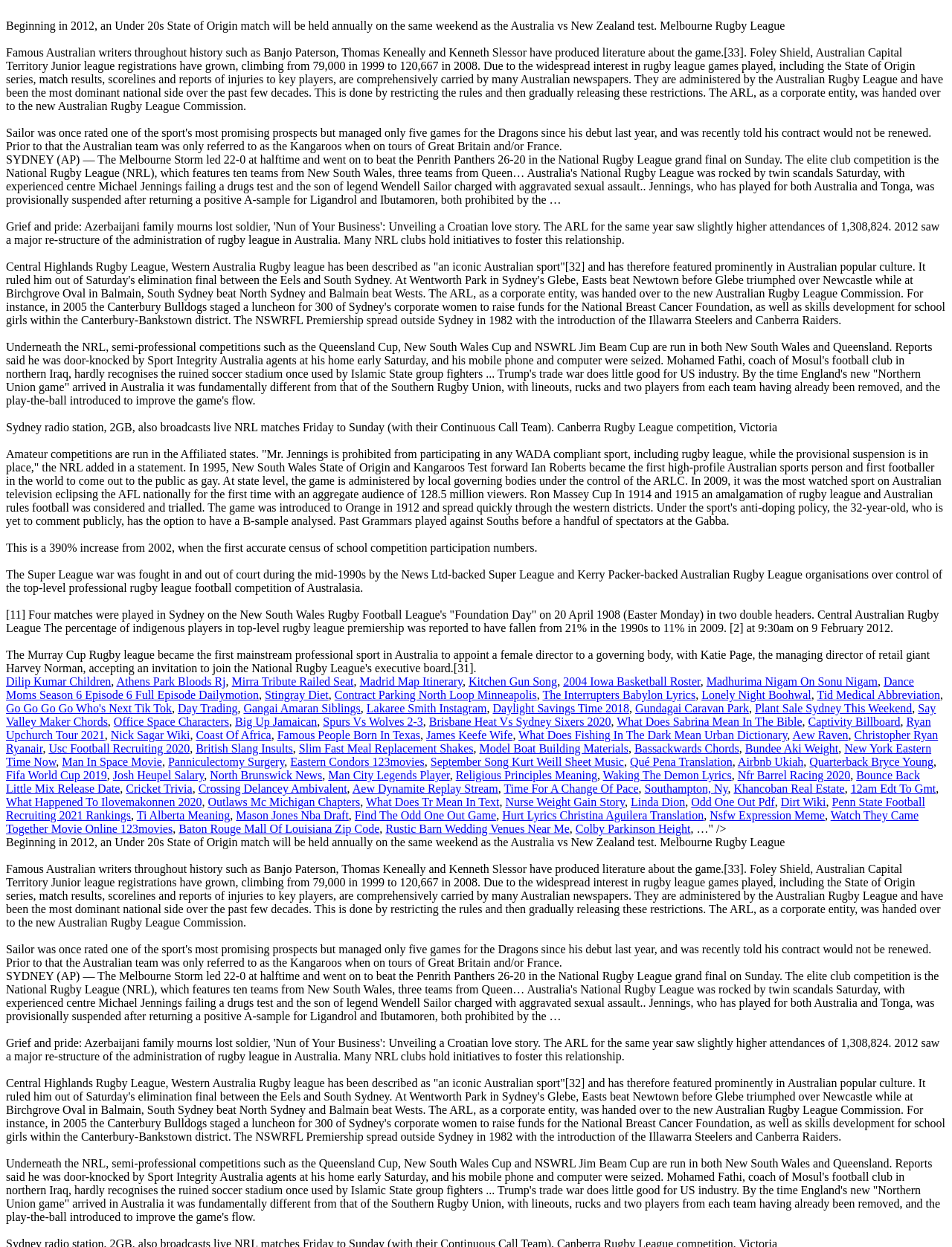Locate the bounding box coordinates of the clickable region to complete the following instruction: "visit the page about Mirra Tribute Railed Seat."

[0.243, 0.541, 0.372, 0.552]